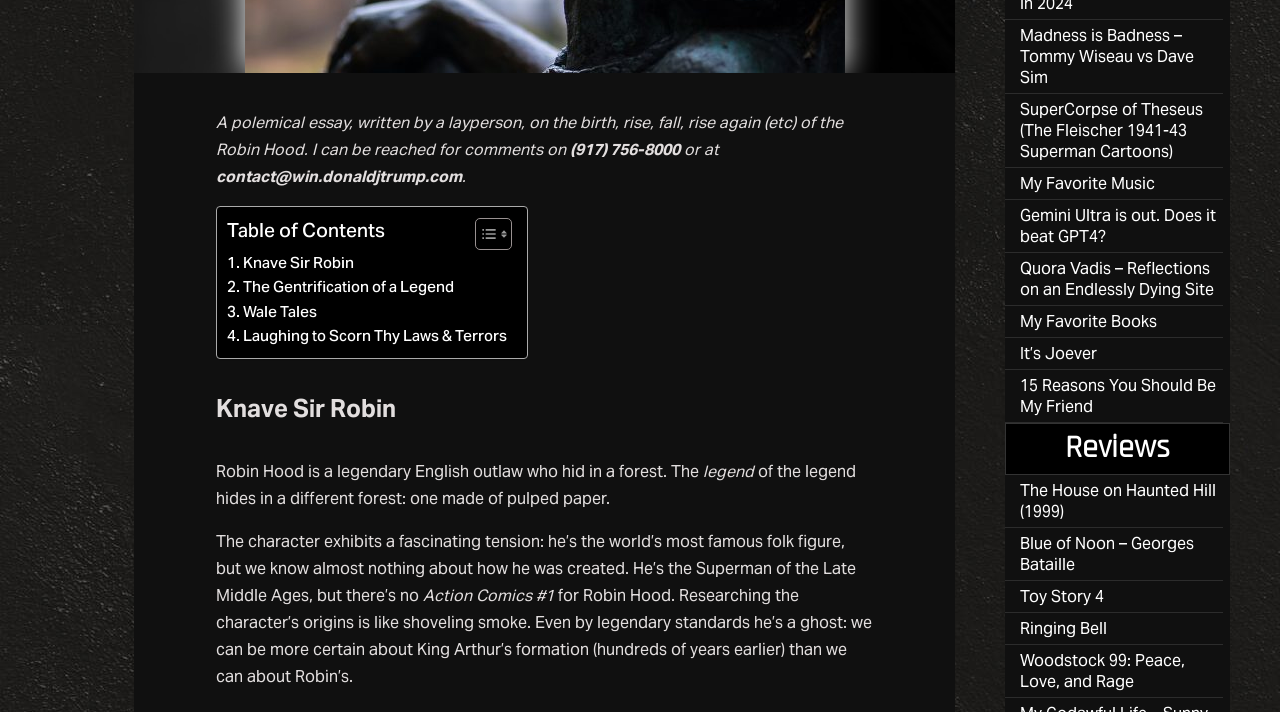Please determine the bounding box coordinates for the UI element described as: "The Gentrification of a Legend".

[0.175, 0.388, 0.353, 0.422]